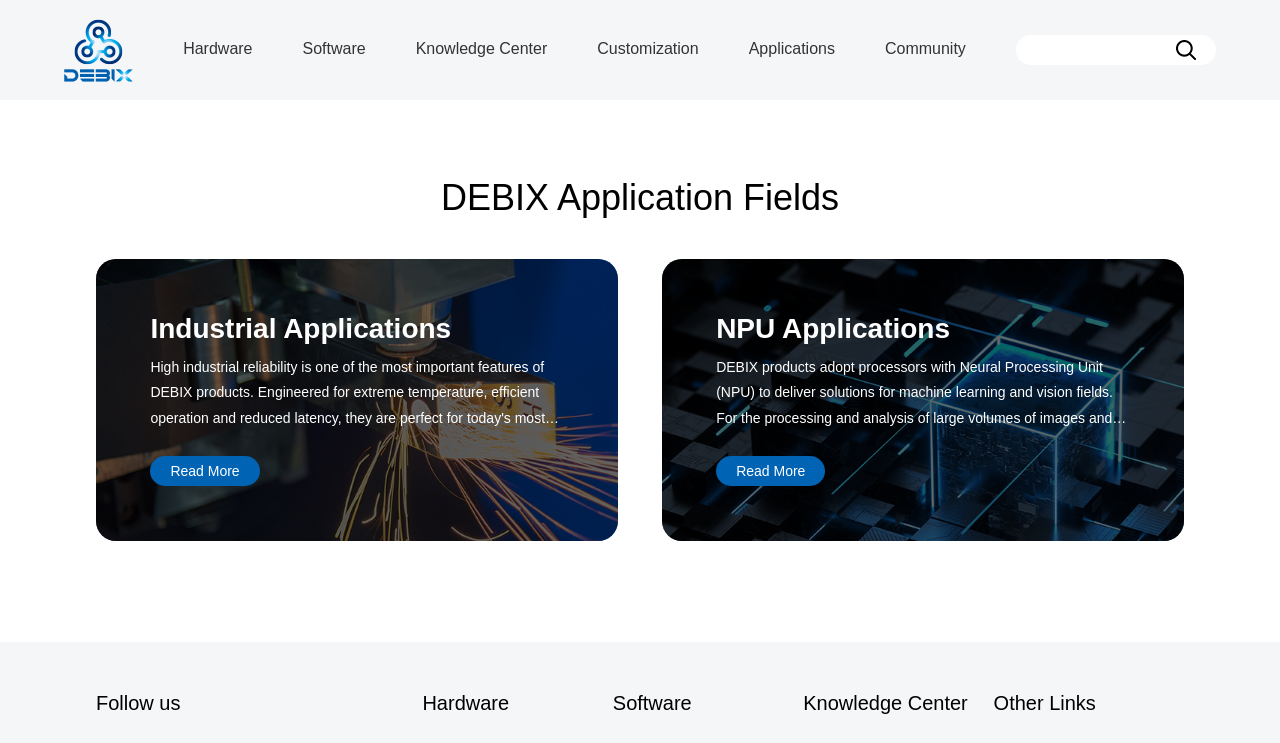What is the purpose of NPU in DEBIX products?
Carefully analyze the image and provide a detailed answer to the question.

The webpage mentions that DEBIX products adopt processors with Neural Processing Unit (NPU) to deliver solutions for machine learning and vision fields. This implies that the NPU is used for machine learning and vision purposes.